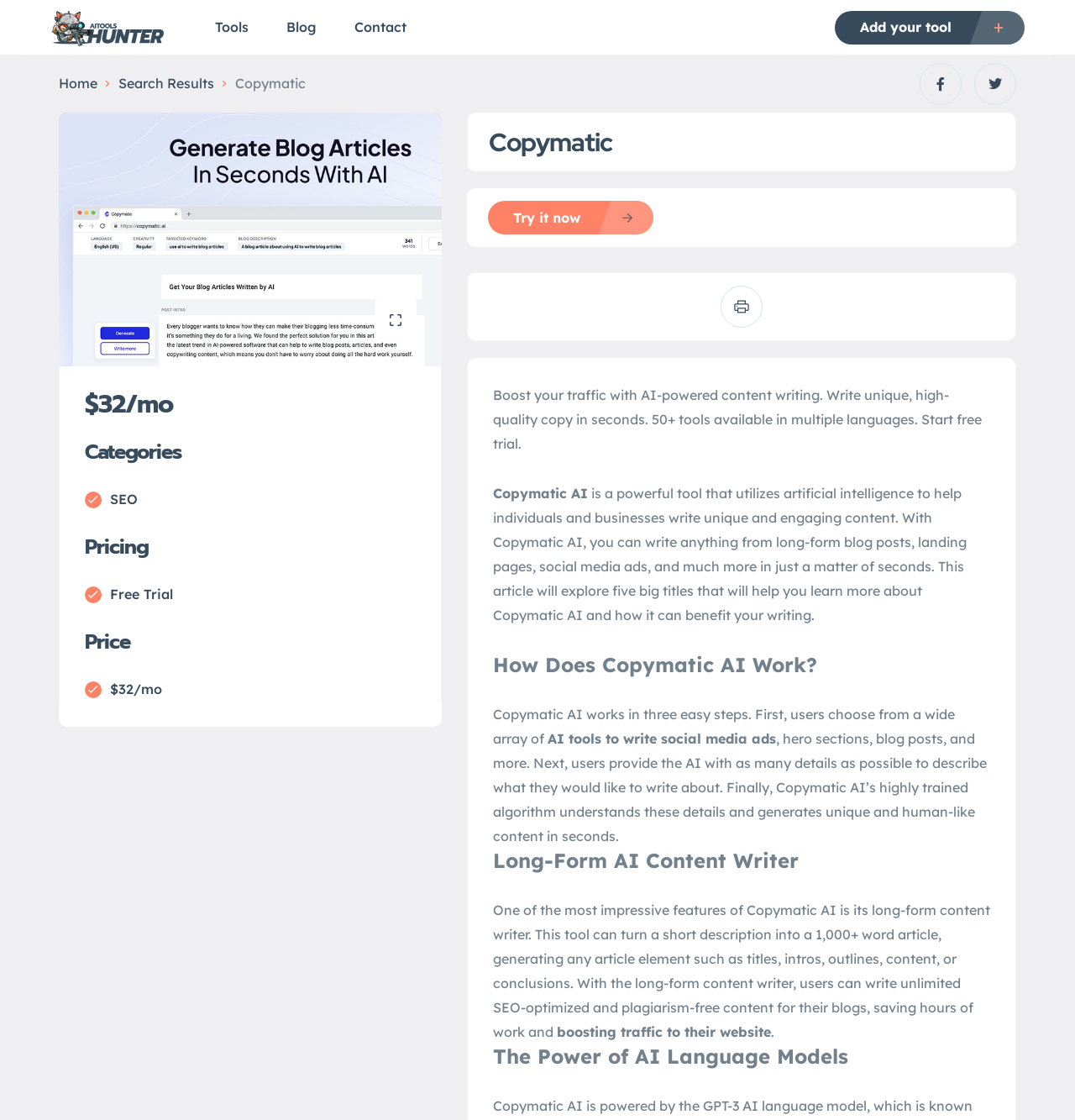How many tools are available in multiple languages?
Could you answer the question in a detailed manner, providing as much information as possible?

I found the answer by reading the text description on the webpage, which states that Copymatic AI offers '50+ tools available in multiple languages'.